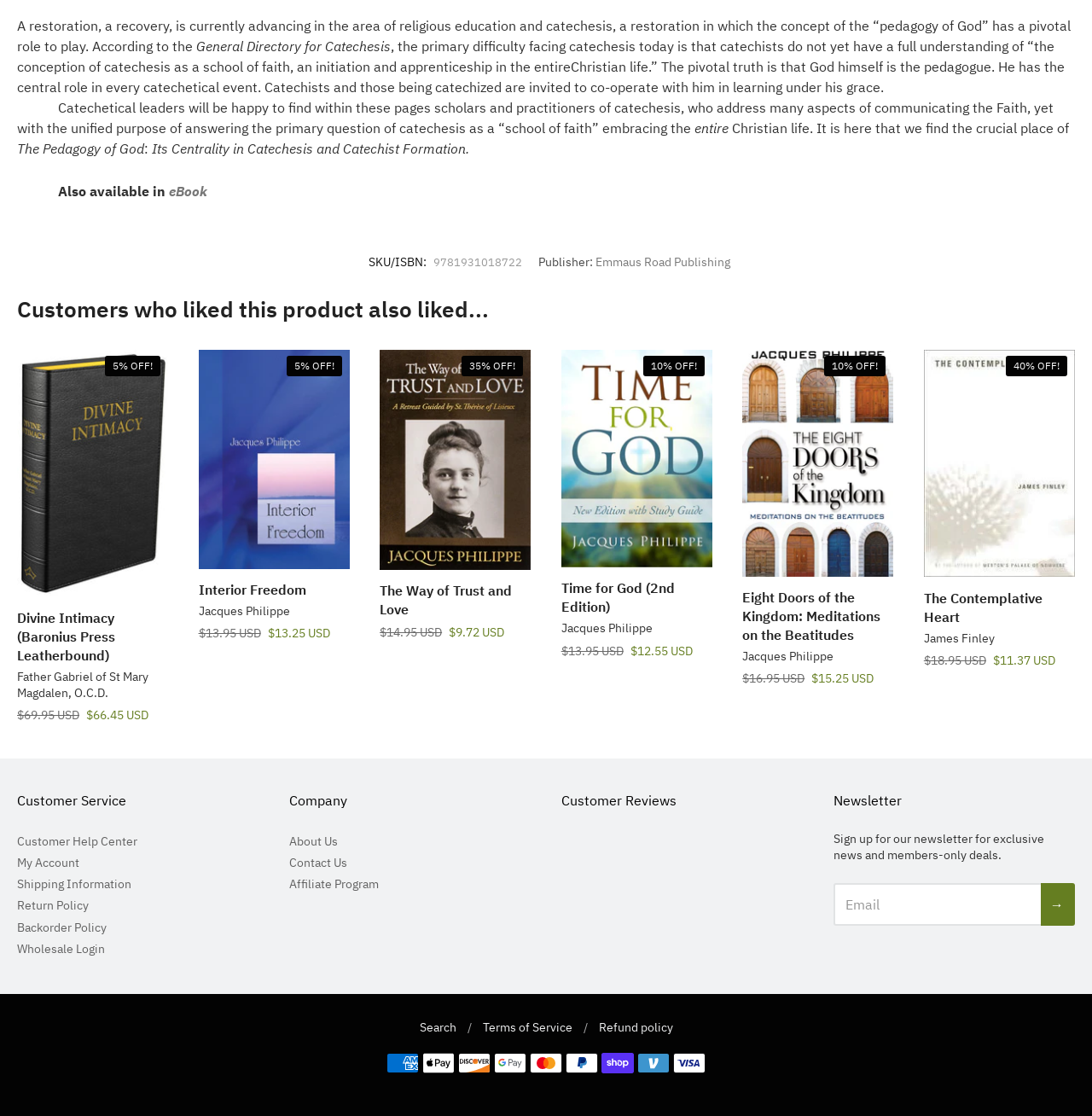Ascertain the bounding box coordinates for the UI element detailed here: "title="Divine Intimacy (Baronius Press Leatherbound)"". The coordinates should be provided as [left, top, right, bottom] with each value being a float between 0 and 1.

[0.016, 0.313, 0.154, 0.535]